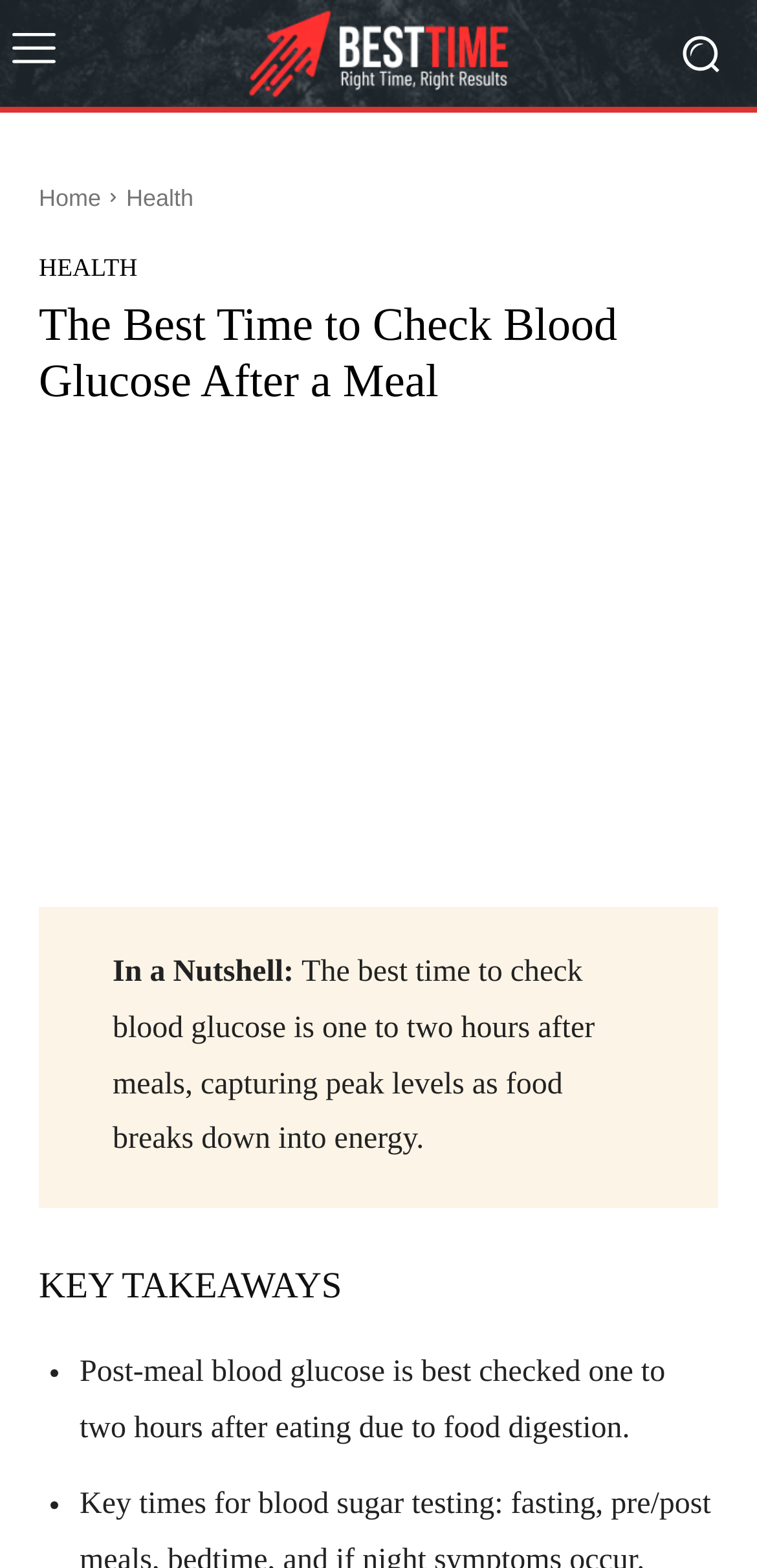What is the text of the webpage's headline?

The Best Time to Check Blood Glucose After a Meal 